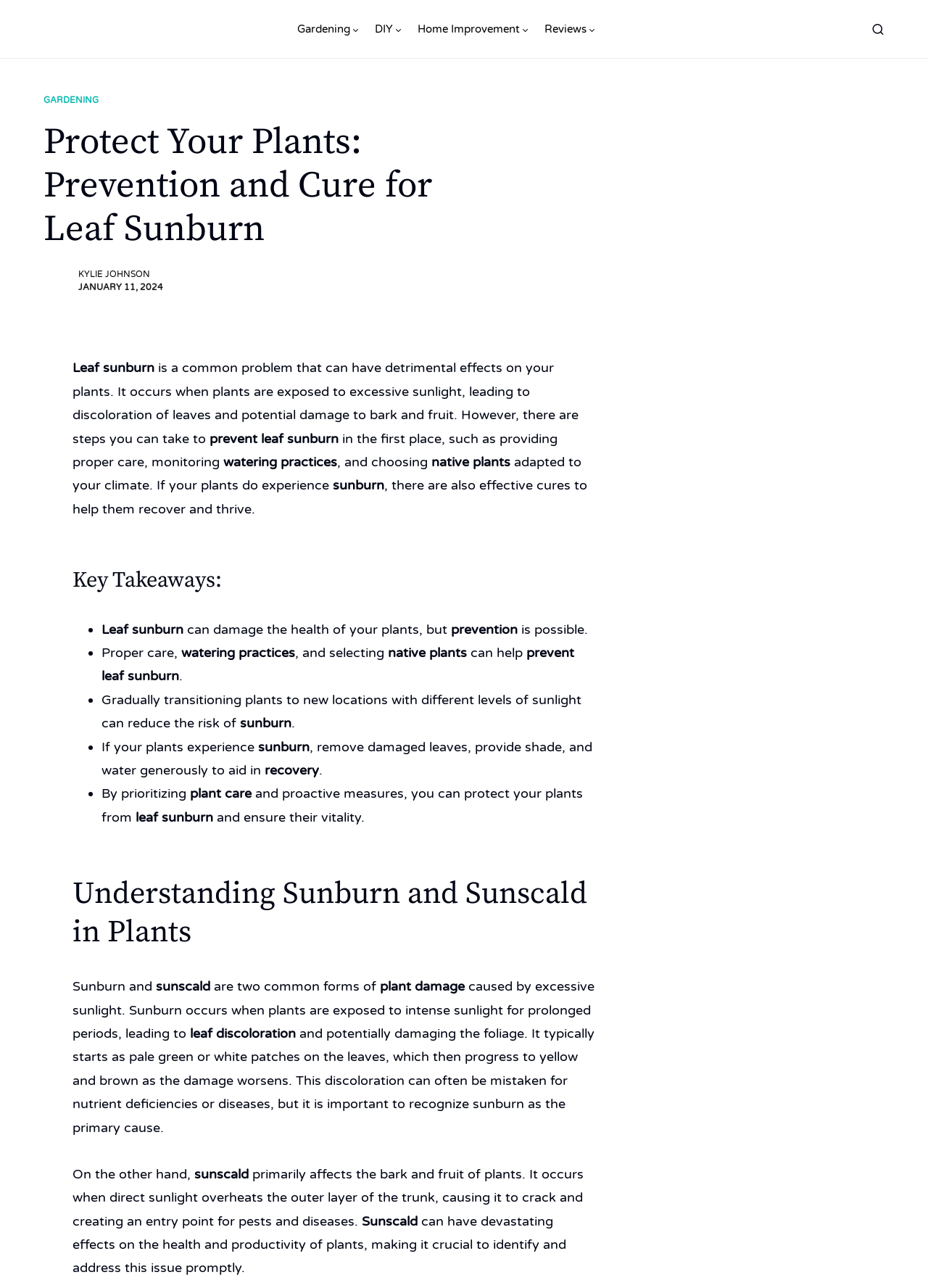Using details from the image, please answer the following question comprehensively:
What is the main topic of this webpage?

Based on the webpage content, the main topic is about leaf sunburn, which is a common problem that can have detrimental effects on plants. The webpage provides information on how to prevent and cure leaf sunburn.